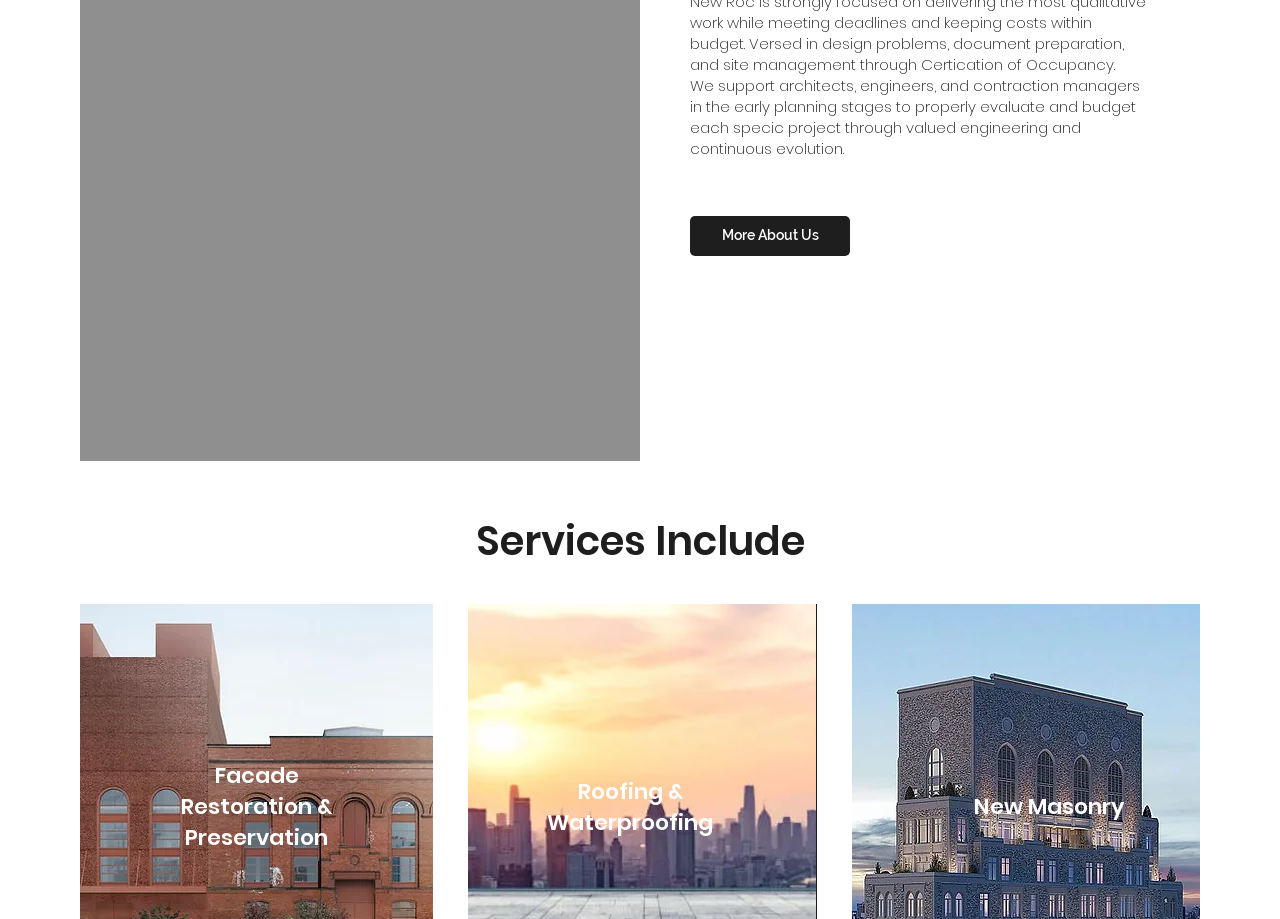What is the purpose of the company's services?
Based on the visual details in the image, please answer the question thoroughly.

The company's services aim to help clients work while meeting deadlines and keeping costs within budget, as stated in the introductory text.